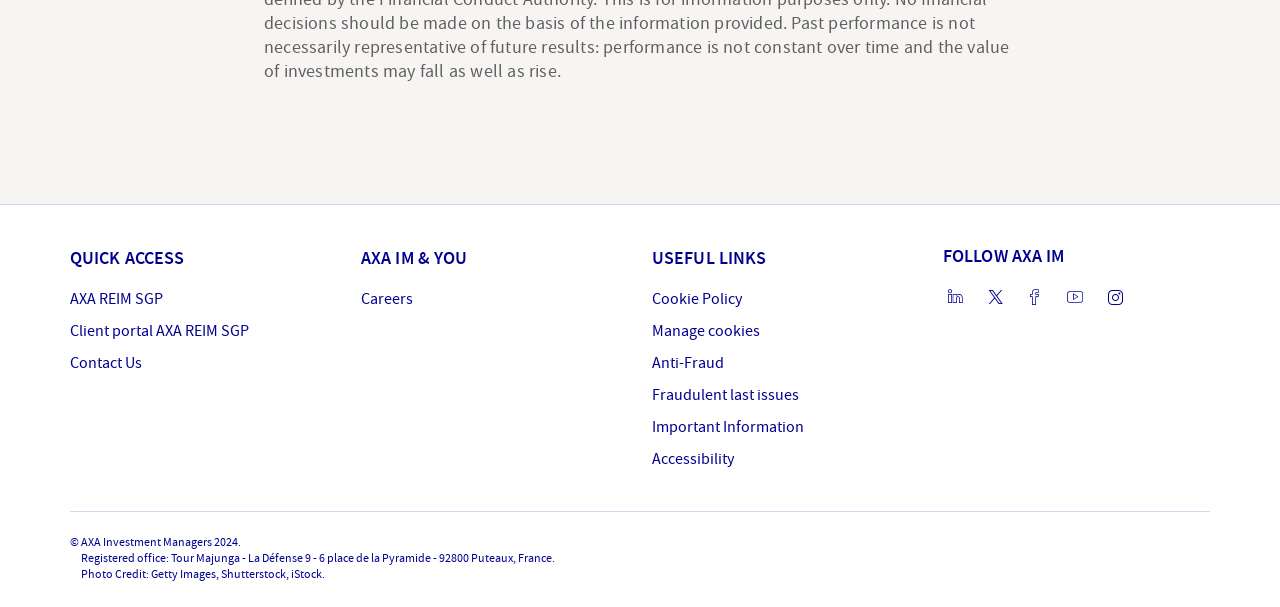What is the address of the registered office?
Please interpret the details in the image and answer the question thoroughly.

I found the address in the StaticText element that says 'Registered office: ...' at the bottom of the page.